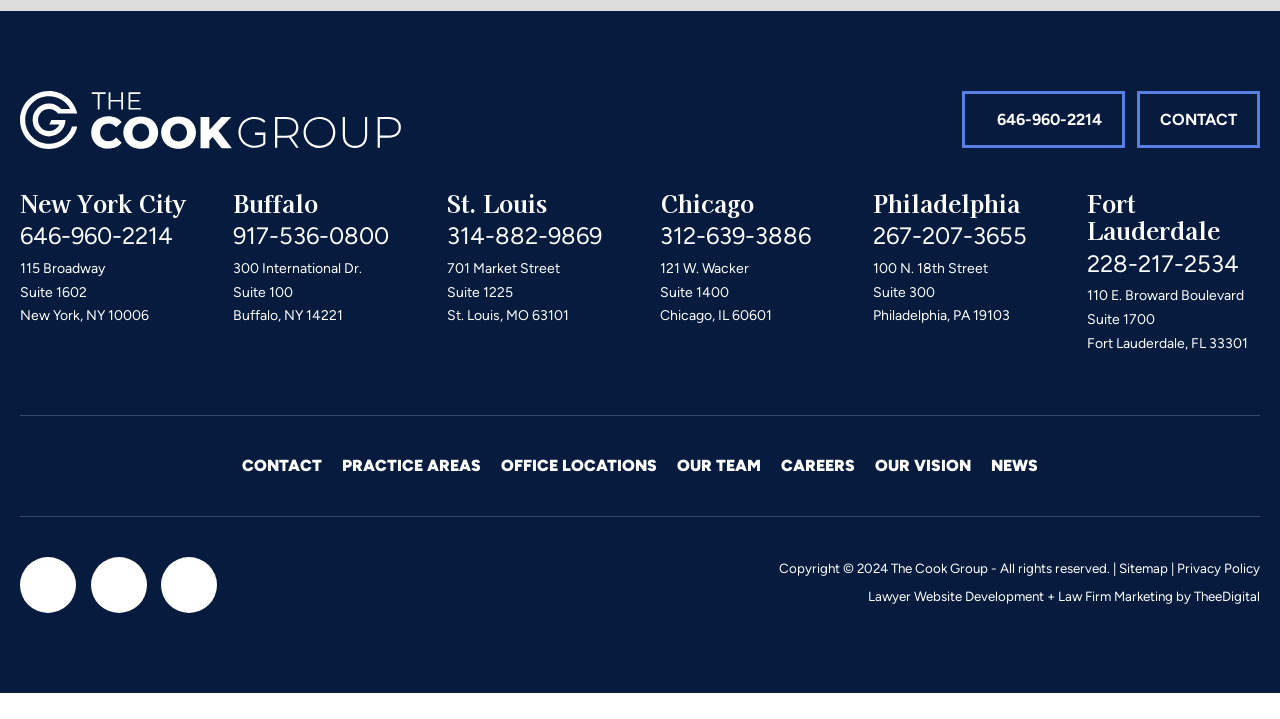Specify the bounding box coordinates of the element's region that should be clicked to achieve the following instruction: "Click the 'Contact' link". The bounding box coordinates consist of four float numbers between 0 and 1, in the format [left, top, right, bottom].

[0.888, 0.162, 0.984, 0.242]